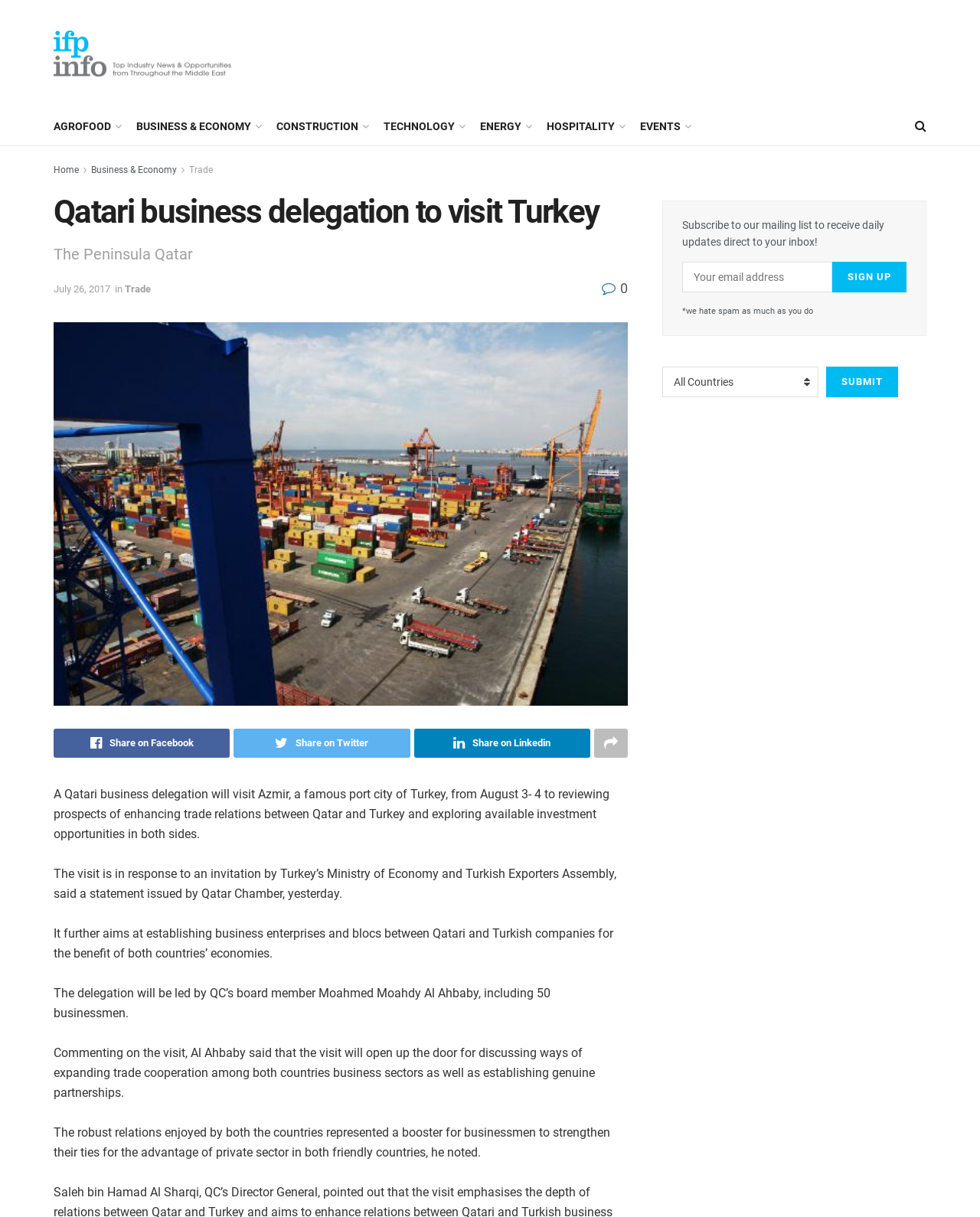Please answer the following question using a single word or phrase: 
How many businessmen will be part of the delegation?

50